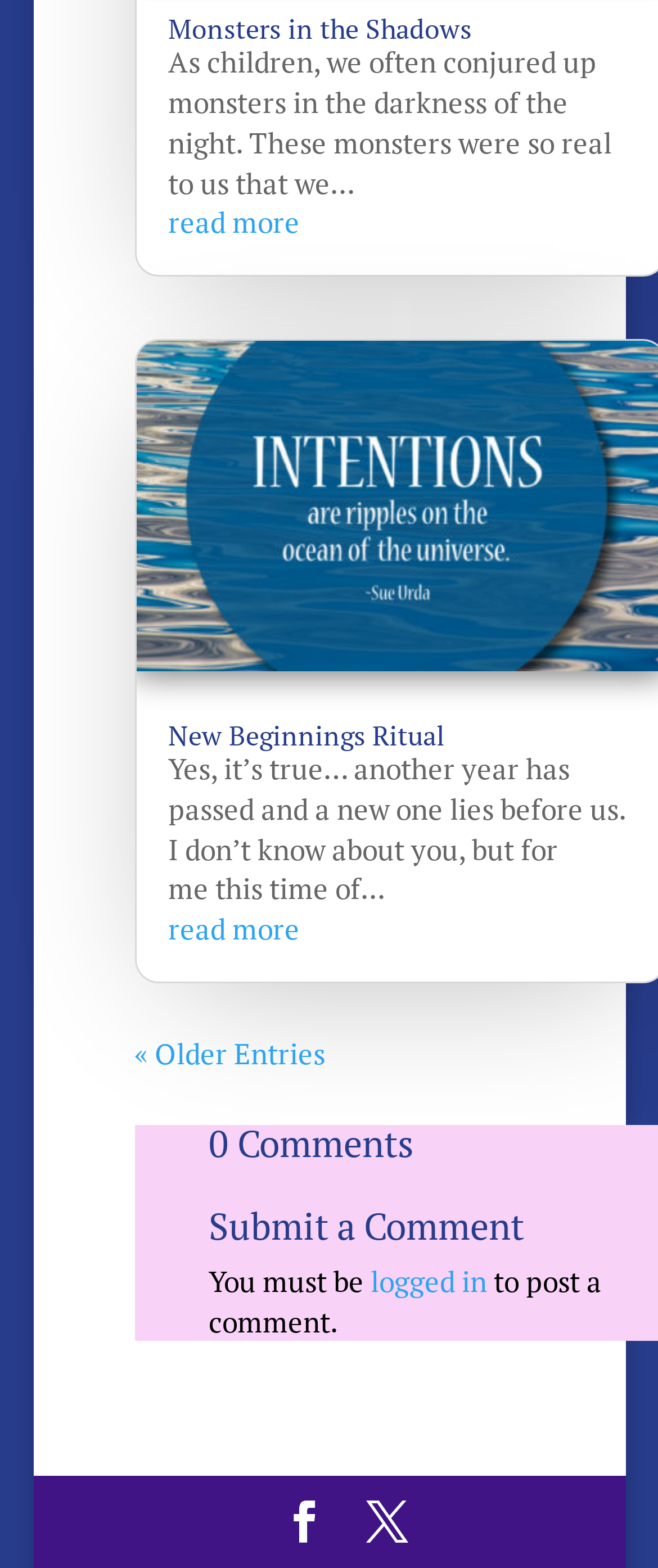How many navigation links are at the bottom of the page?
Could you answer the question in a detailed manner, providing as much information as possible?

I looked at the bottom of the page and found three links: '« Older Entries', '', and ''. These seem to be navigation links, so I counted them as three.